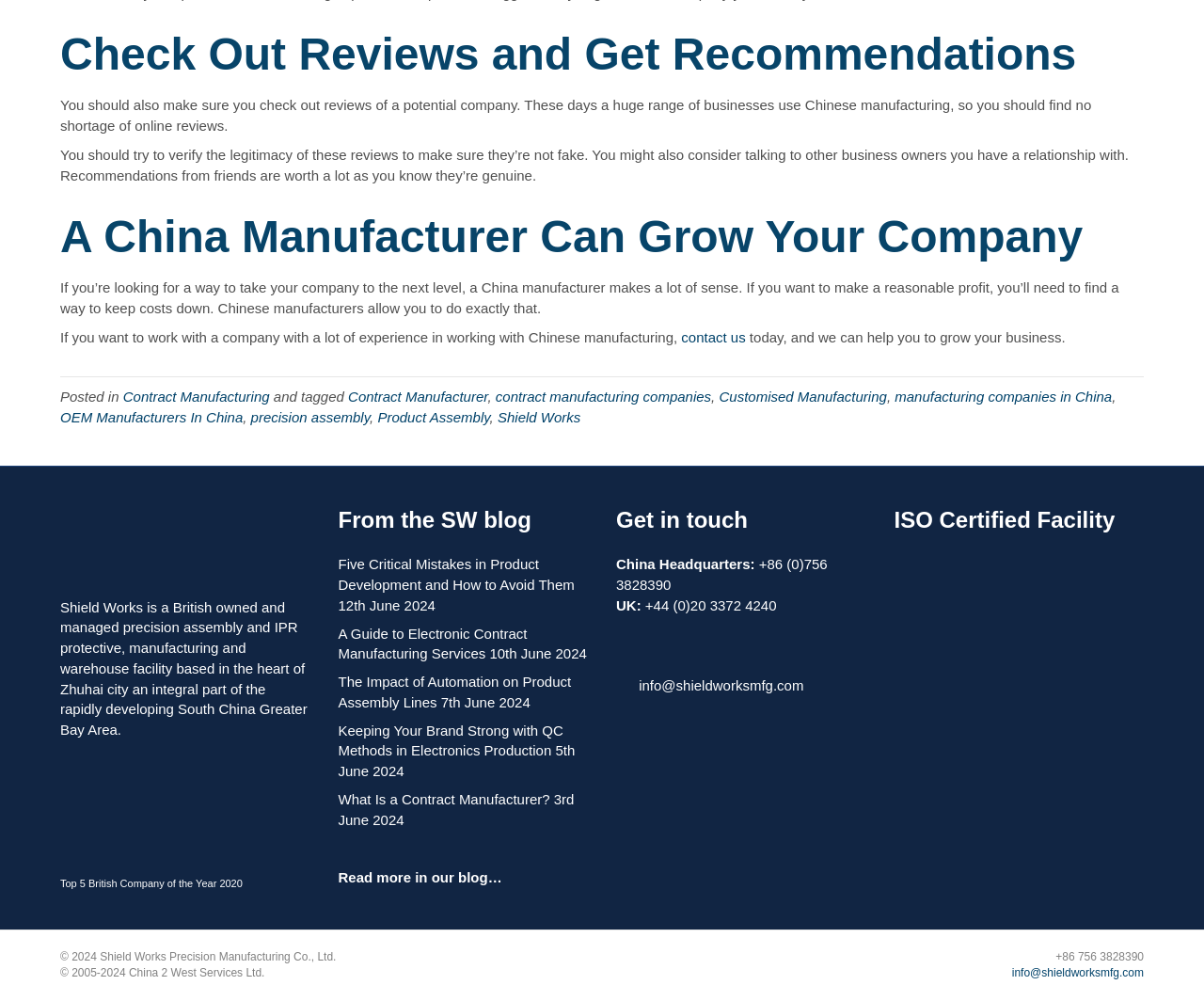Give a one-word or phrase response to the following question: What is the main service offered by Shield Works?

Precision assembly and manufacturing